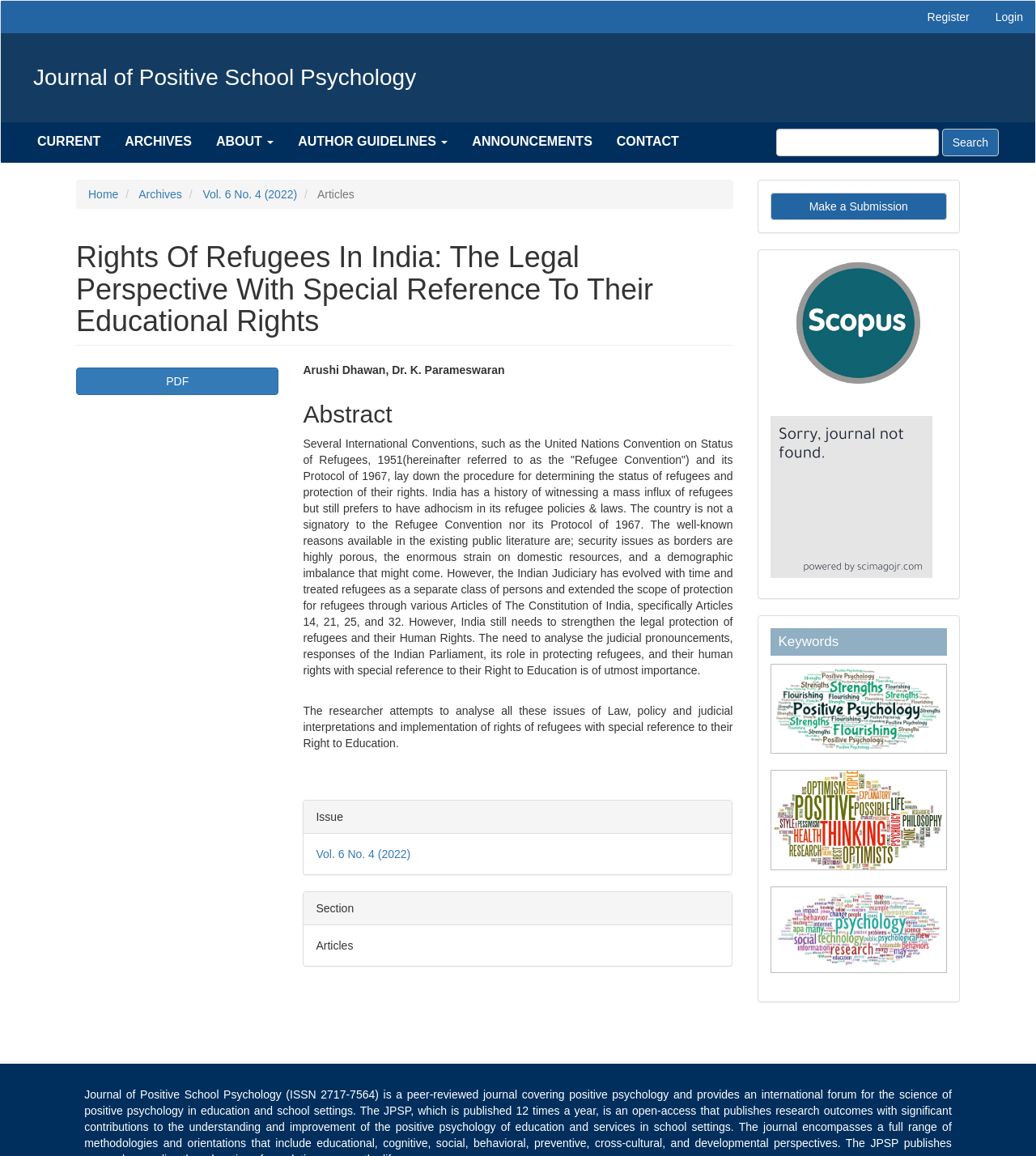What is the purpose of the 'Make a Submission' button?
Answer the question with a single word or phrase by looking at the picture.

To submit an article